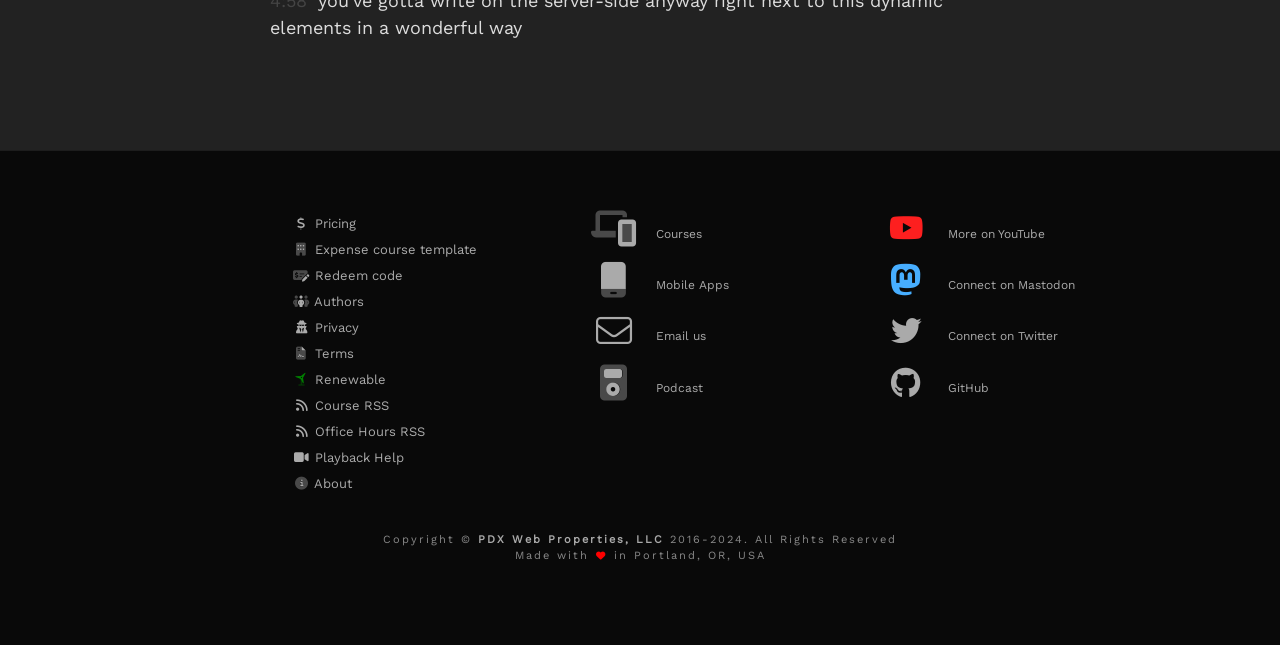Please identify the coordinates of the bounding box that should be clicked to fulfill this instruction: "View pricing information".

[0.228, 0.326, 0.392, 0.367]